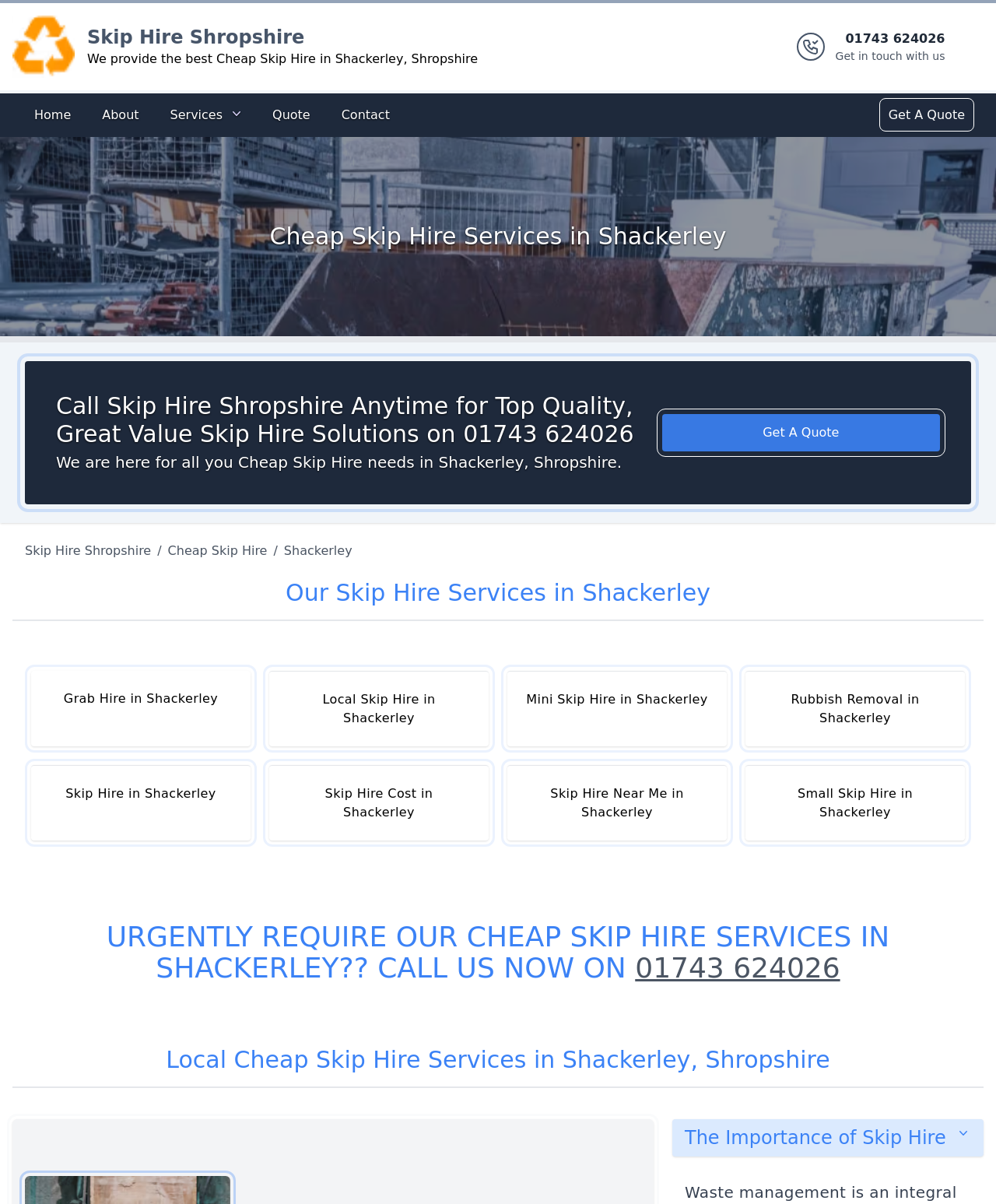Provide the bounding box coordinates for the UI element that is described as: "Book Consultation".

None